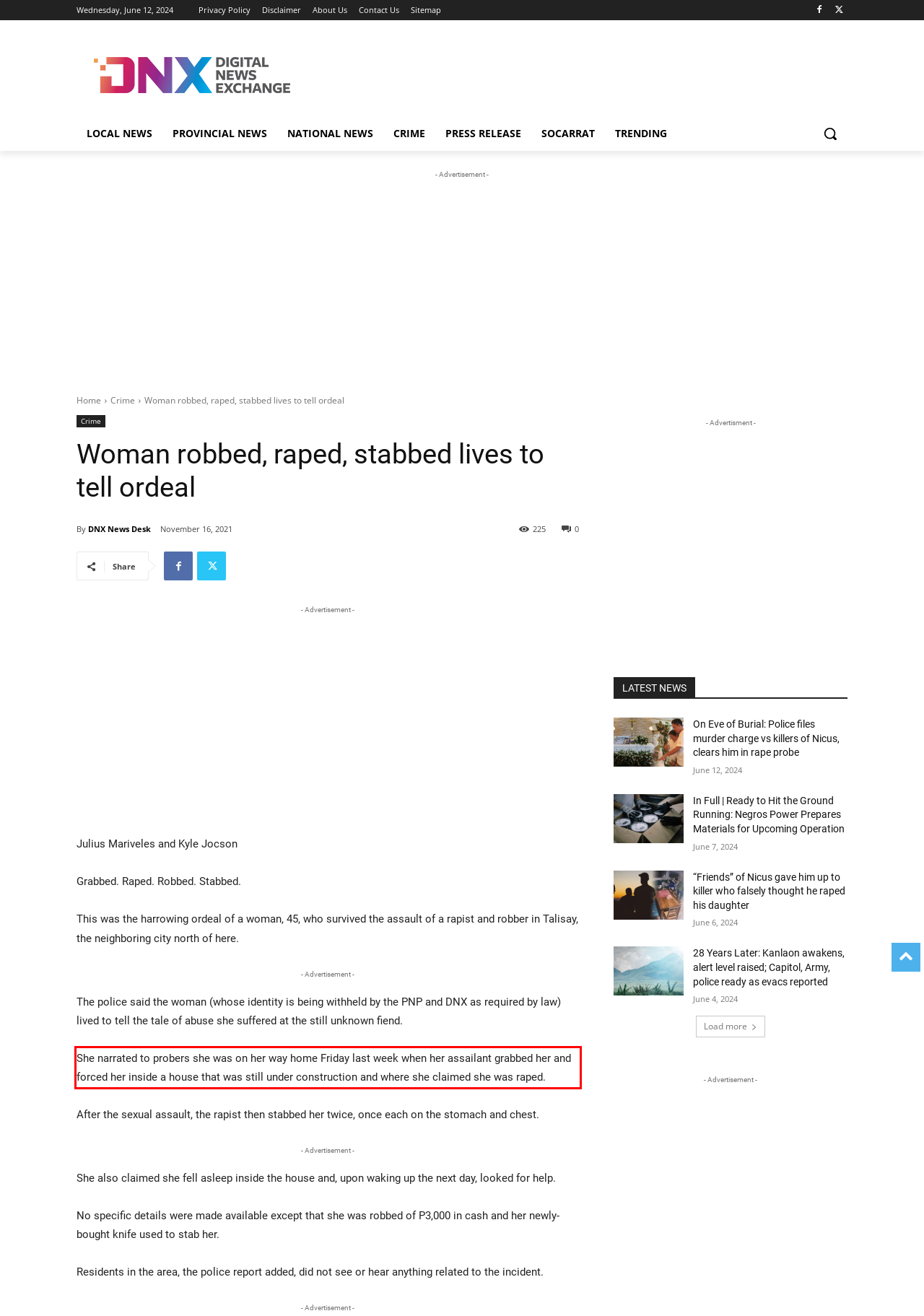Observe the screenshot of the webpage that includes a red rectangle bounding box. Conduct OCR on the content inside this red bounding box and generate the text.

She narrated to probers she was on her way home Friday last week when her assailant grabbed her and forced her inside a house that was still under construction and where she claimed she was raped.